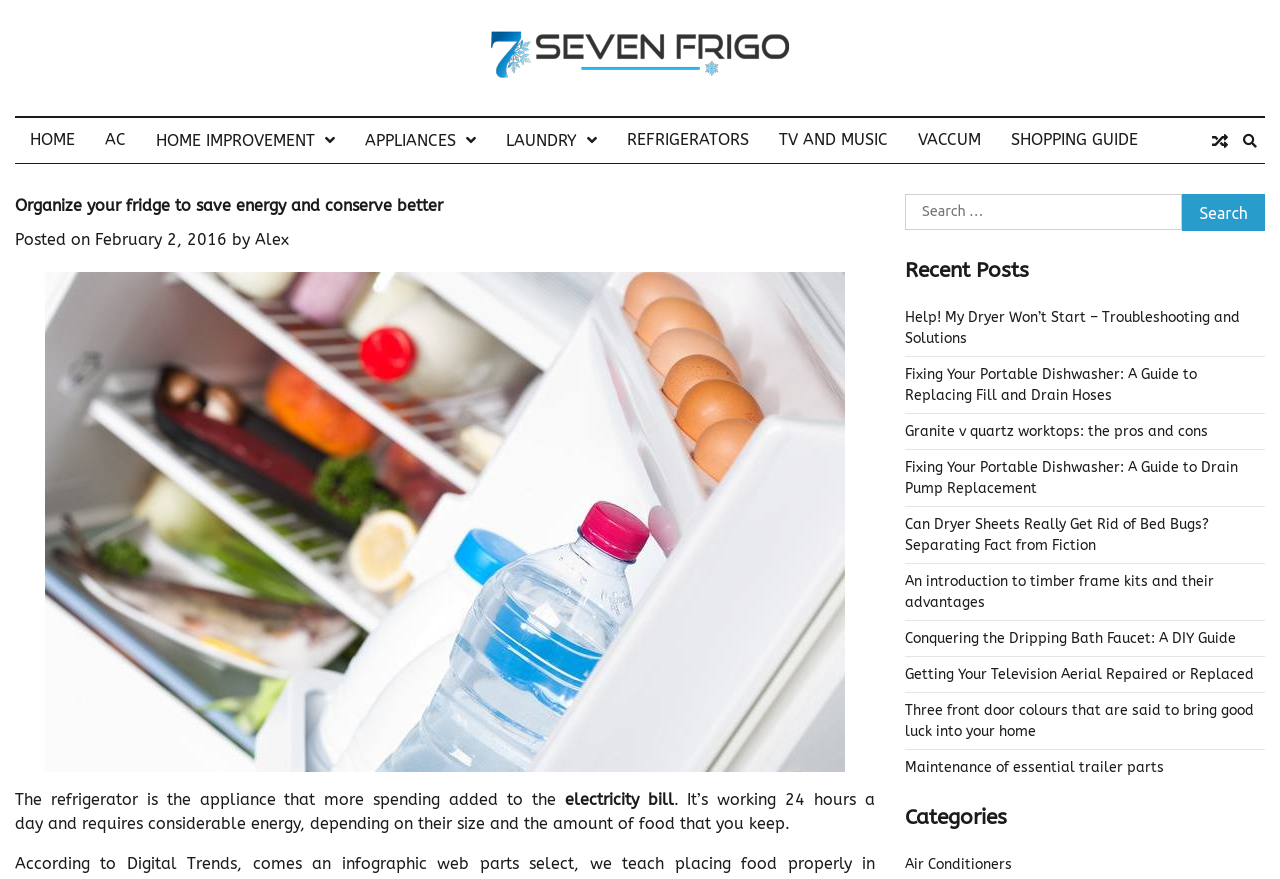Determine the bounding box coordinates for the HTML element mentioned in the following description: "title="Search"". The coordinates should be a list of four floats ranging from 0 to 1, represented as [left, top, right, bottom].

[0.965, 0.143, 0.988, 0.177]